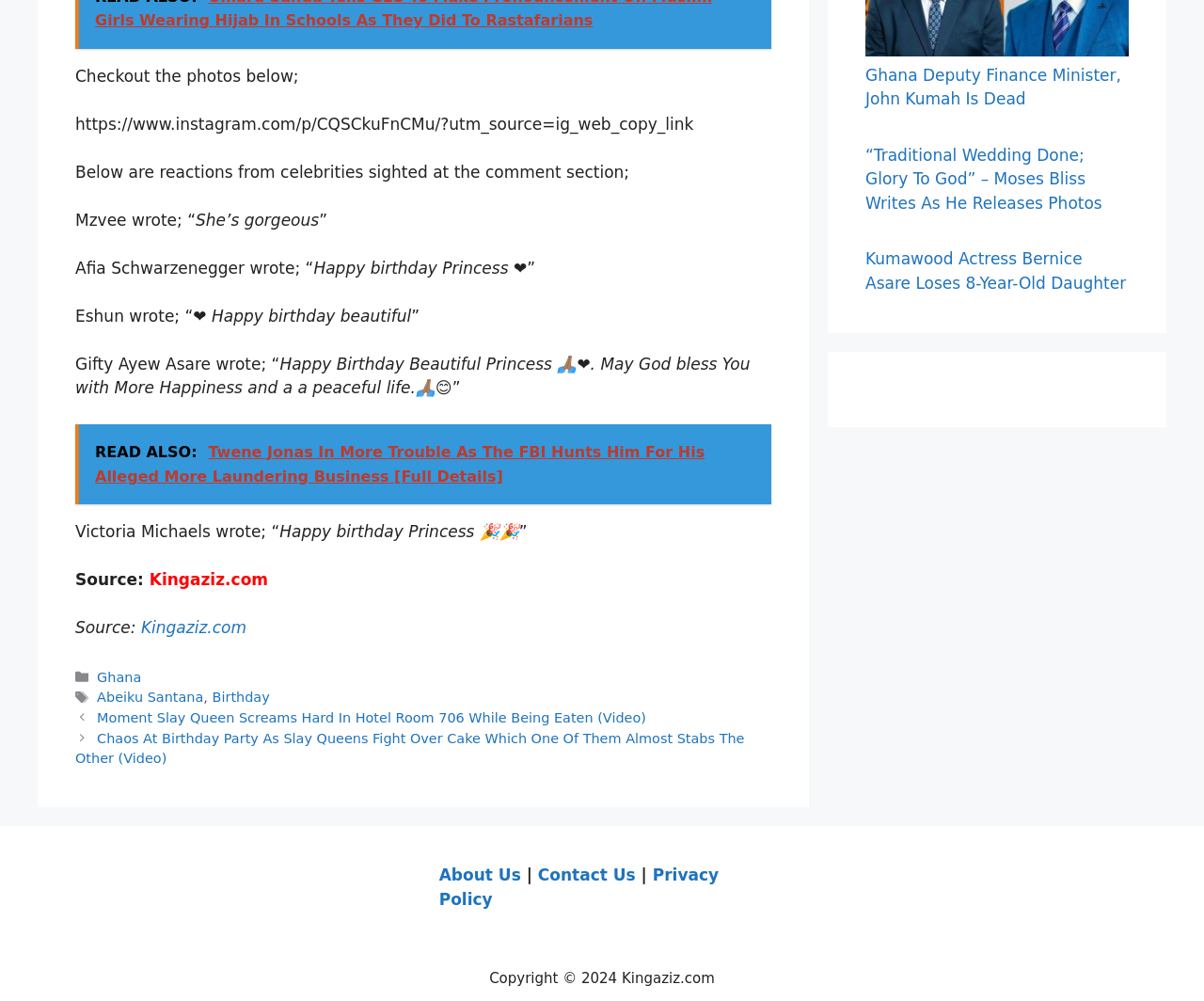Locate and provide the bounding box coordinates for the HTML element that matches this description: "44 views".

None